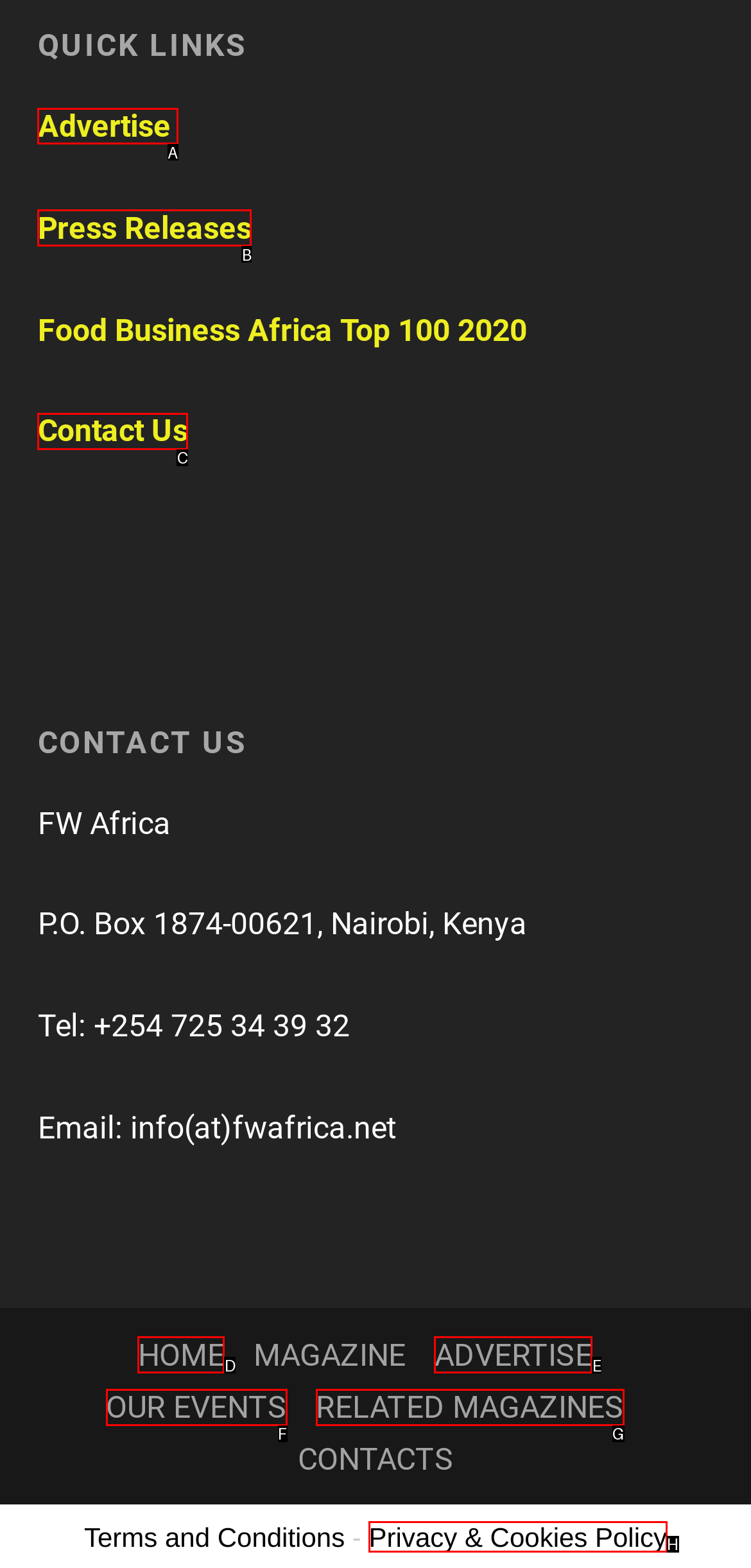Which HTML element should be clicked to complete the following task: Click on Advertise?
Answer with the letter corresponding to the correct choice.

A